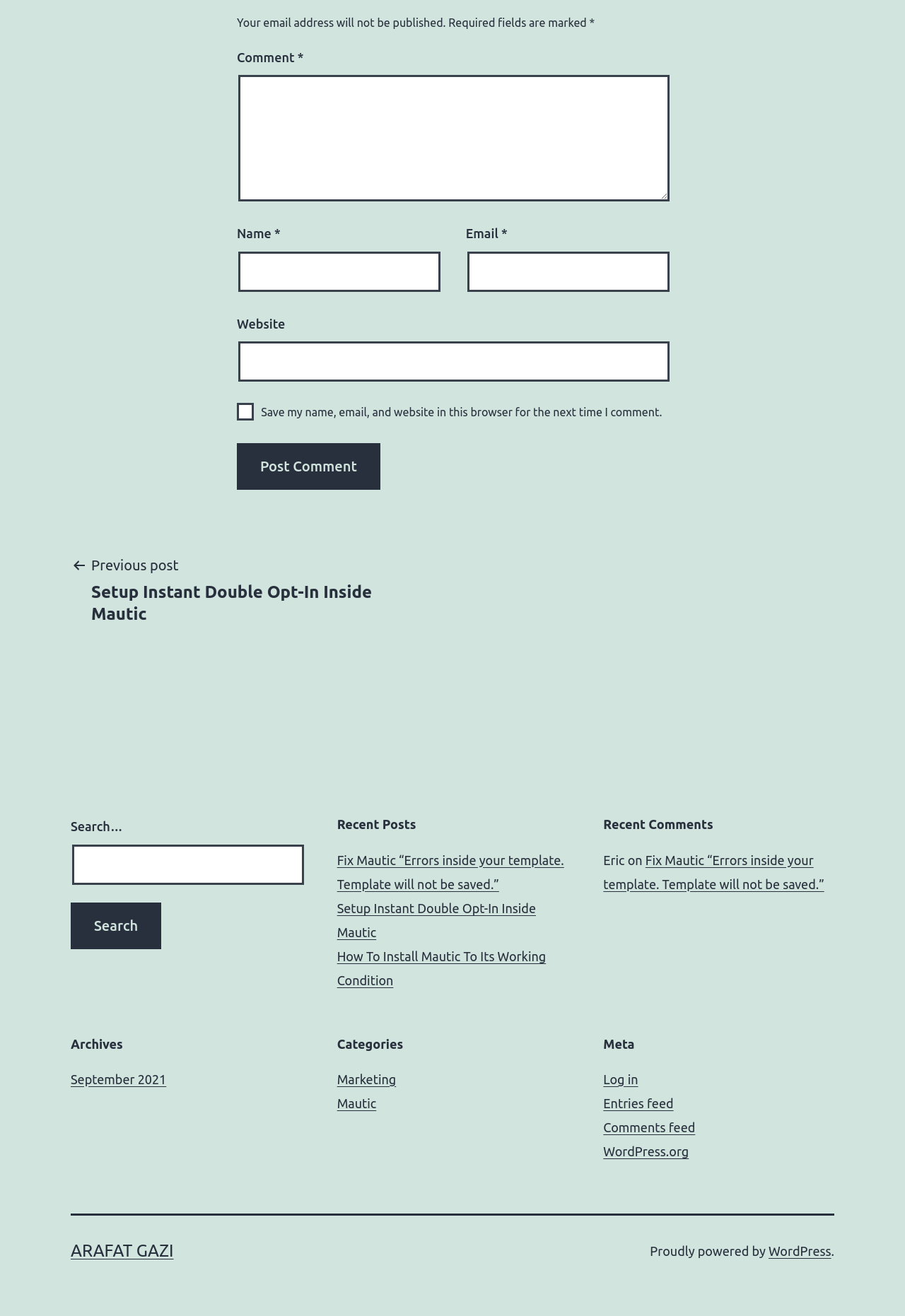Given the description of a UI element: "parent_node: Email * aria-describedby="email-notes" name="email"", identify the bounding box coordinates of the matching element in the webpage screenshot.

[0.516, 0.189, 0.74, 0.219]